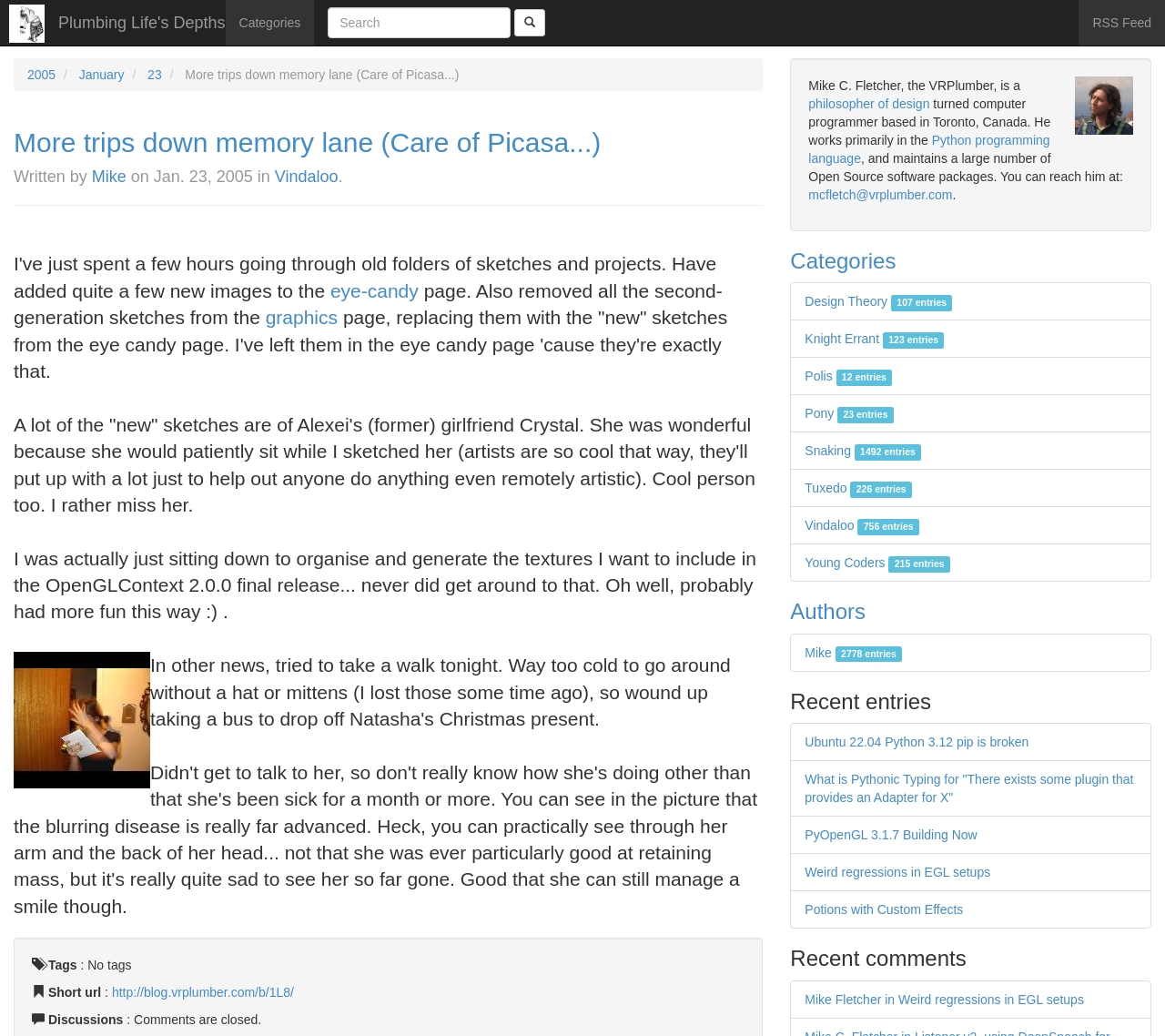Using the description: "Potions with Custom Effects", identify the bounding box of the corresponding UI element in the screenshot.

[0.691, 0.871, 0.827, 0.885]